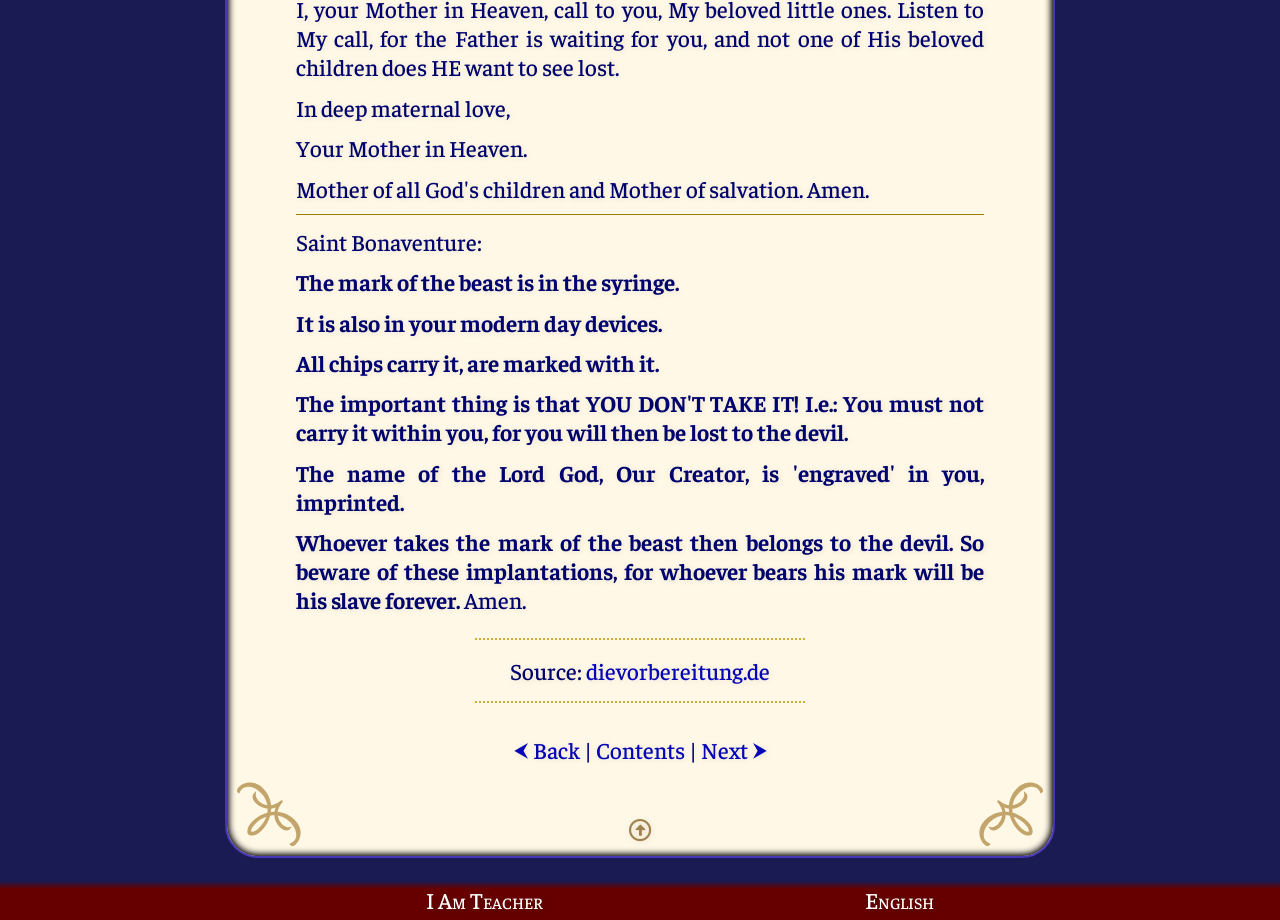Predict the bounding box of the UI element based on the description: "Contents". The coordinates should be four float numbers between 0 and 1, formatted as [left, top, right, bottom].

[0.465, 0.799, 0.535, 0.831]